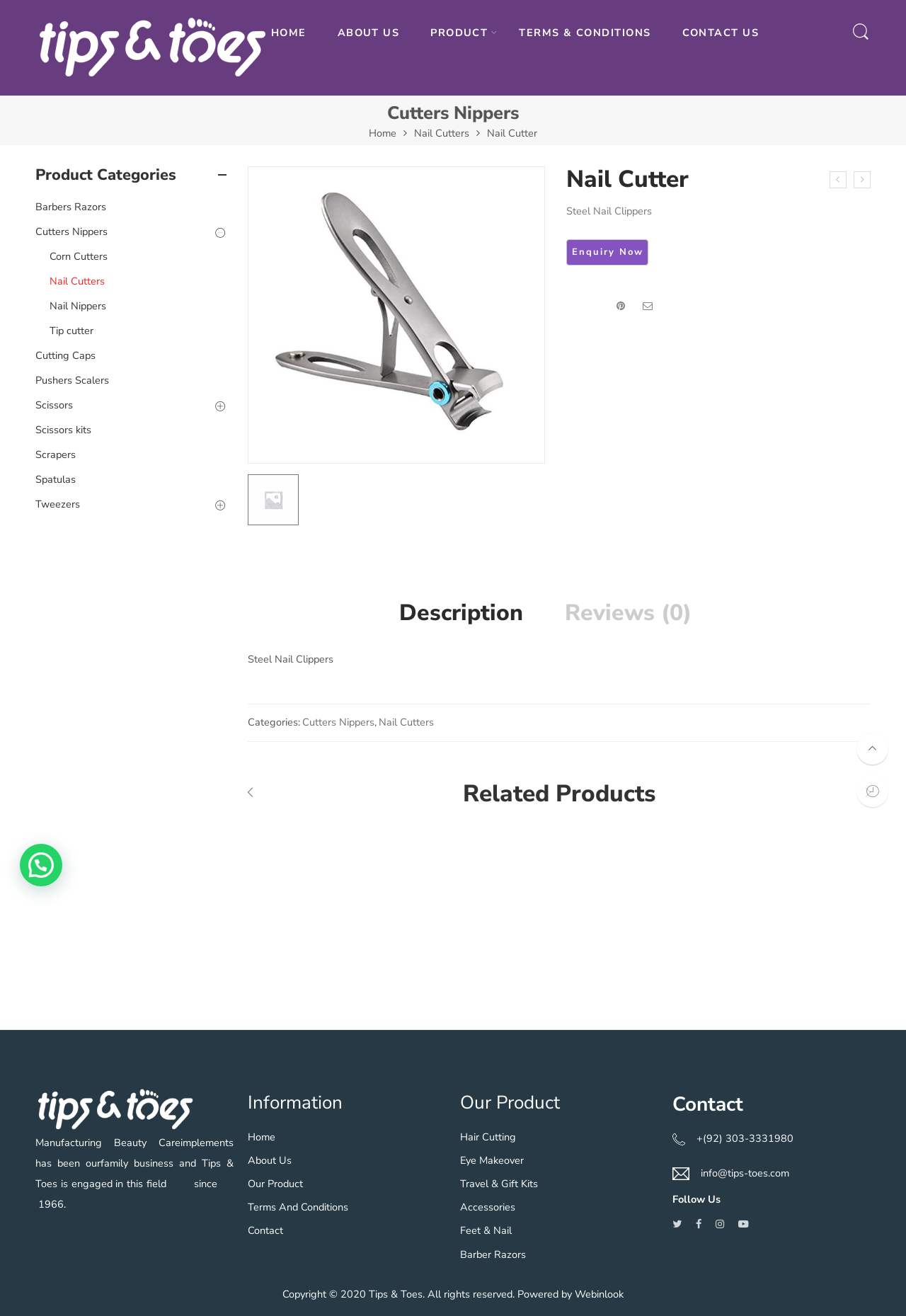Provide your answer in a single word or phrase: 
What is the business of Tips & Toes?

Manufacturing Beauty Care